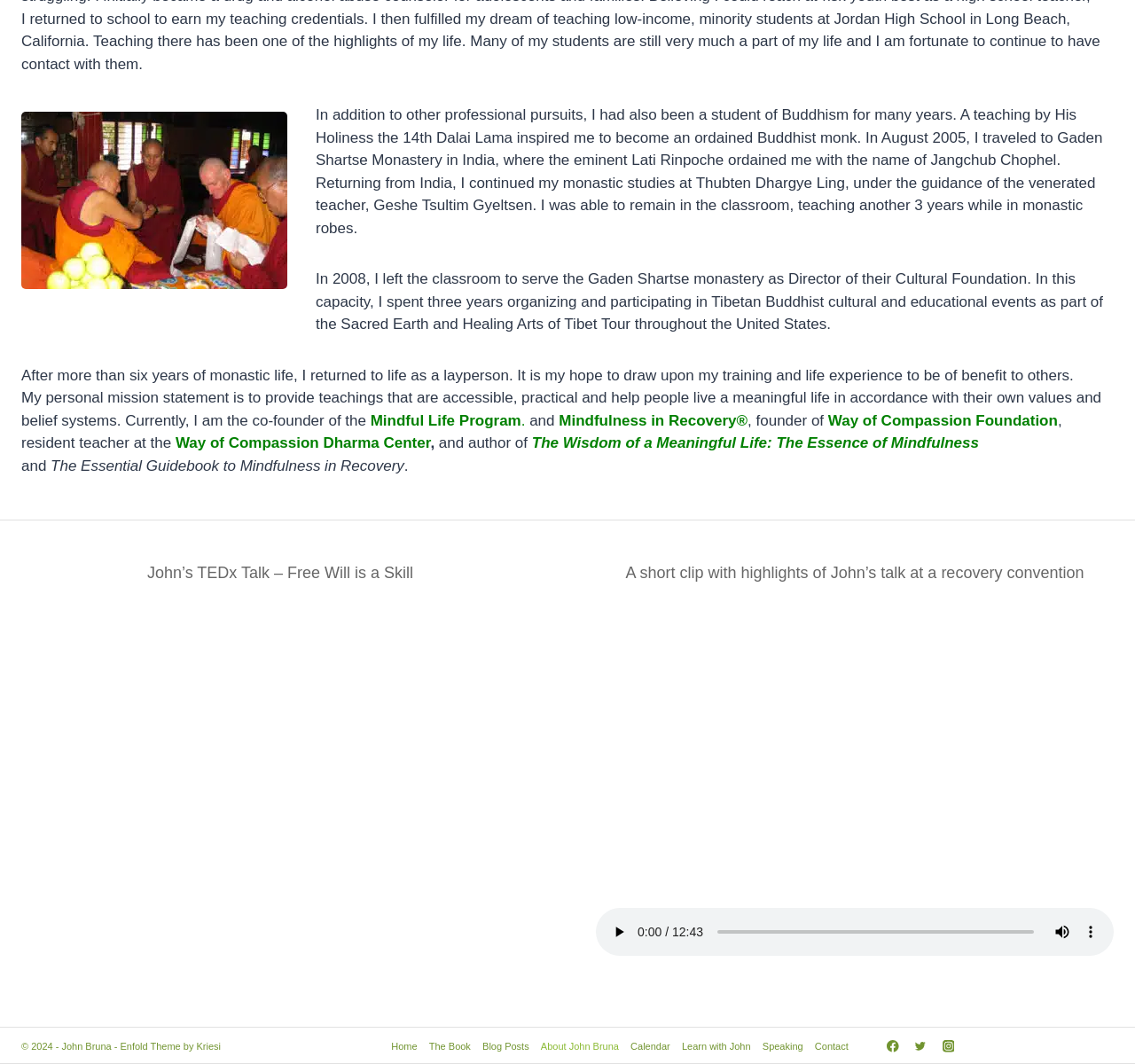What is the name of the book written by John Bruna?
Your answer should be a single word or phrase derived from the screenshot.

The Wisdom of a Meaningful Life